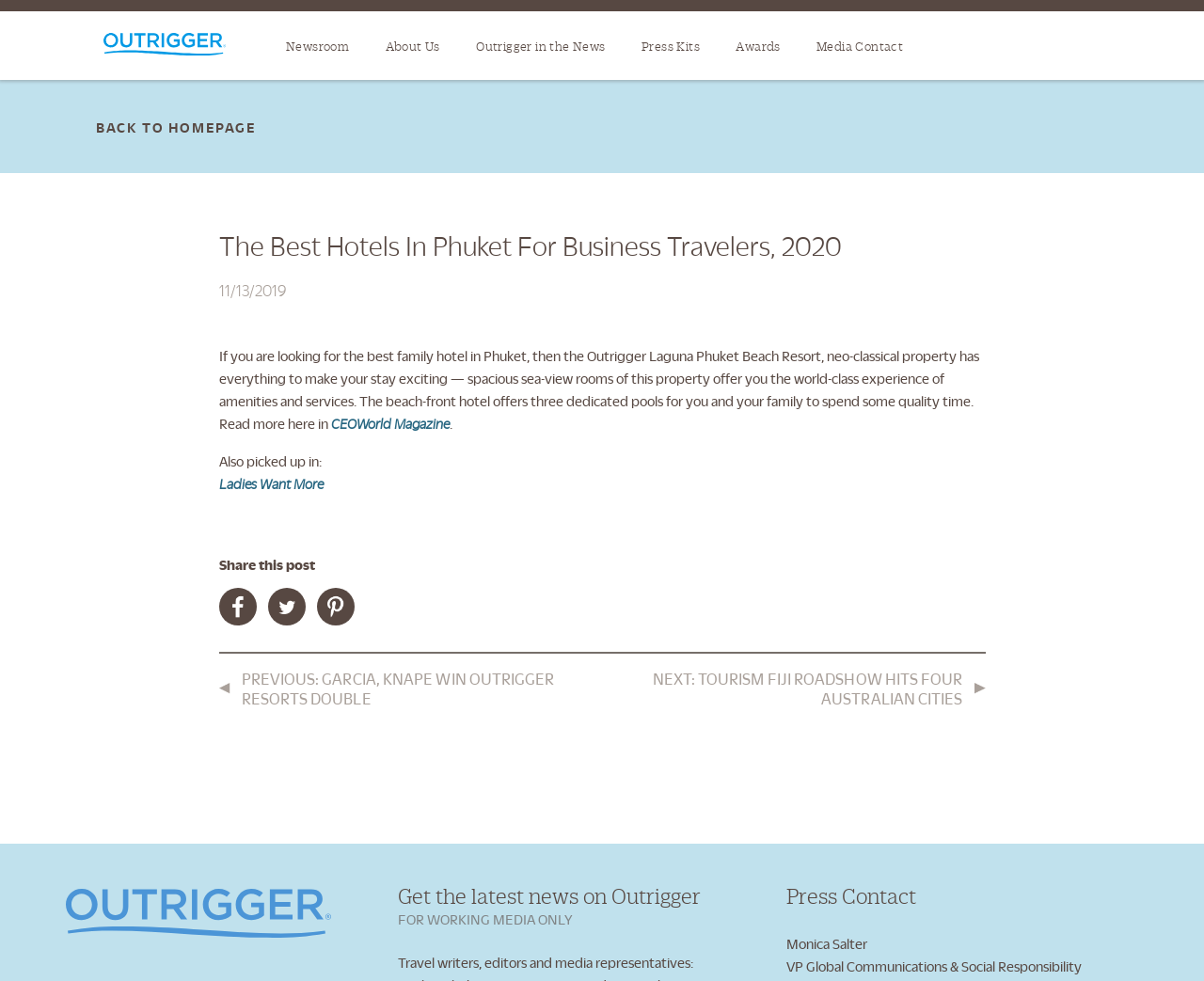Please respond to the question with a concise word or phrase:
What is the text of the last link on the webpage?

NEXT: TOURISM FIJI ROADSHOW HITS FOUR AUSTRALIAN CITIES